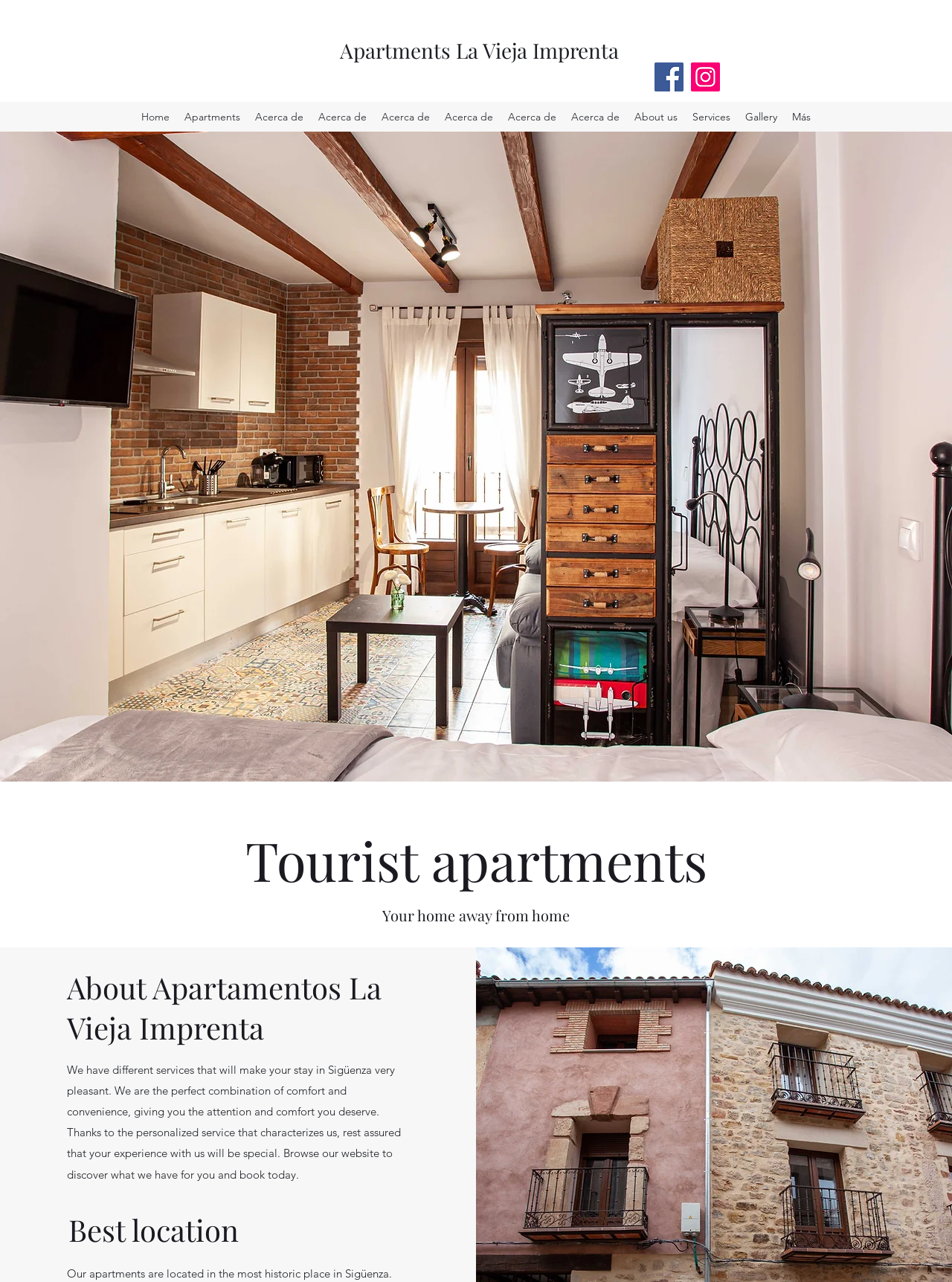Using the format (top-left x, top-left y, bottom-right x, bottom-right y), provide the bounding box coordinates for the described UI element. All values should be floating point numbers between 0 and 1: Más

[0.824, 0.083, 0.859, 0.099]